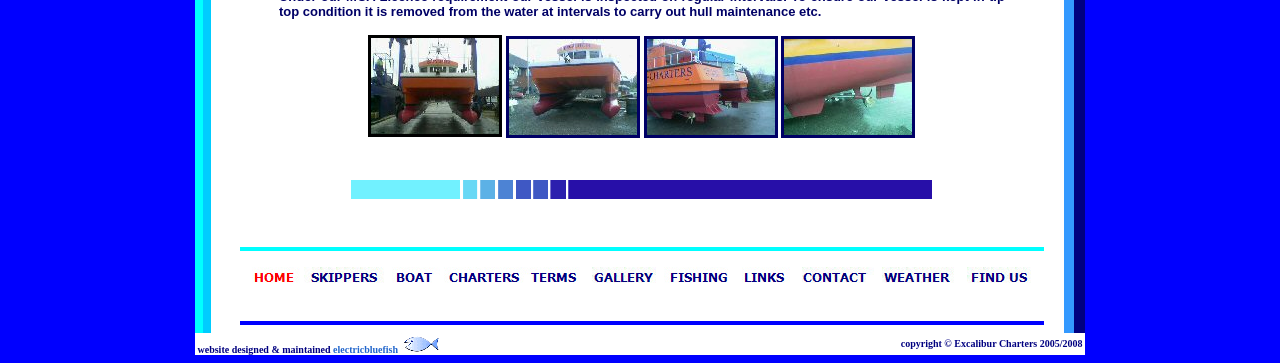Please locate the bounding box coordinates of the element that should be clicked to complete the given instruction: "Read news and blogs on Health & Fitness".

None